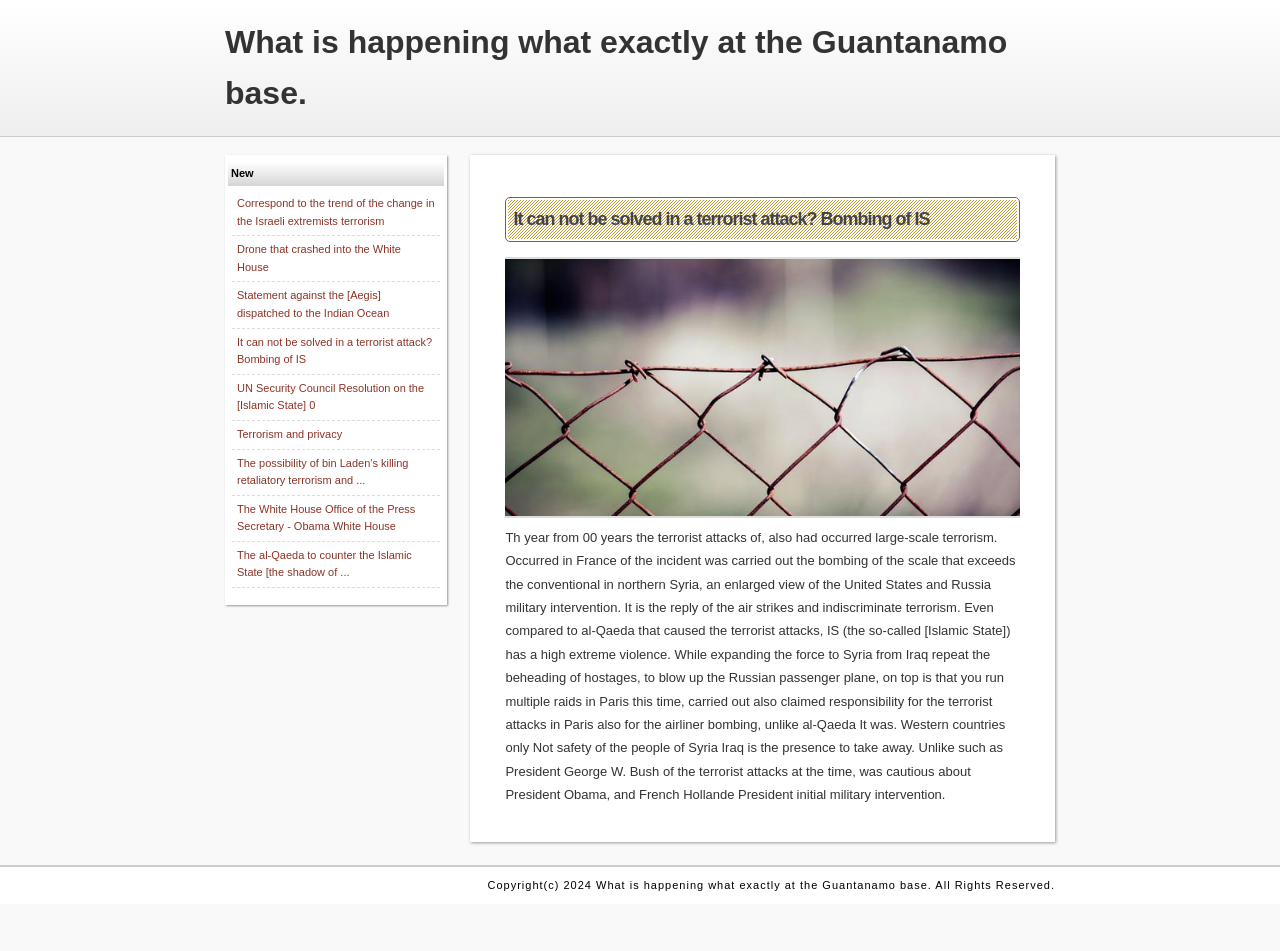Pinpoint the bounding box coordinates of the element to be clicked to execute the instruction: "Click on the link to read about what is happening at the Guantanamo base".

[0.176, 0.018, 0.824, 0.126]